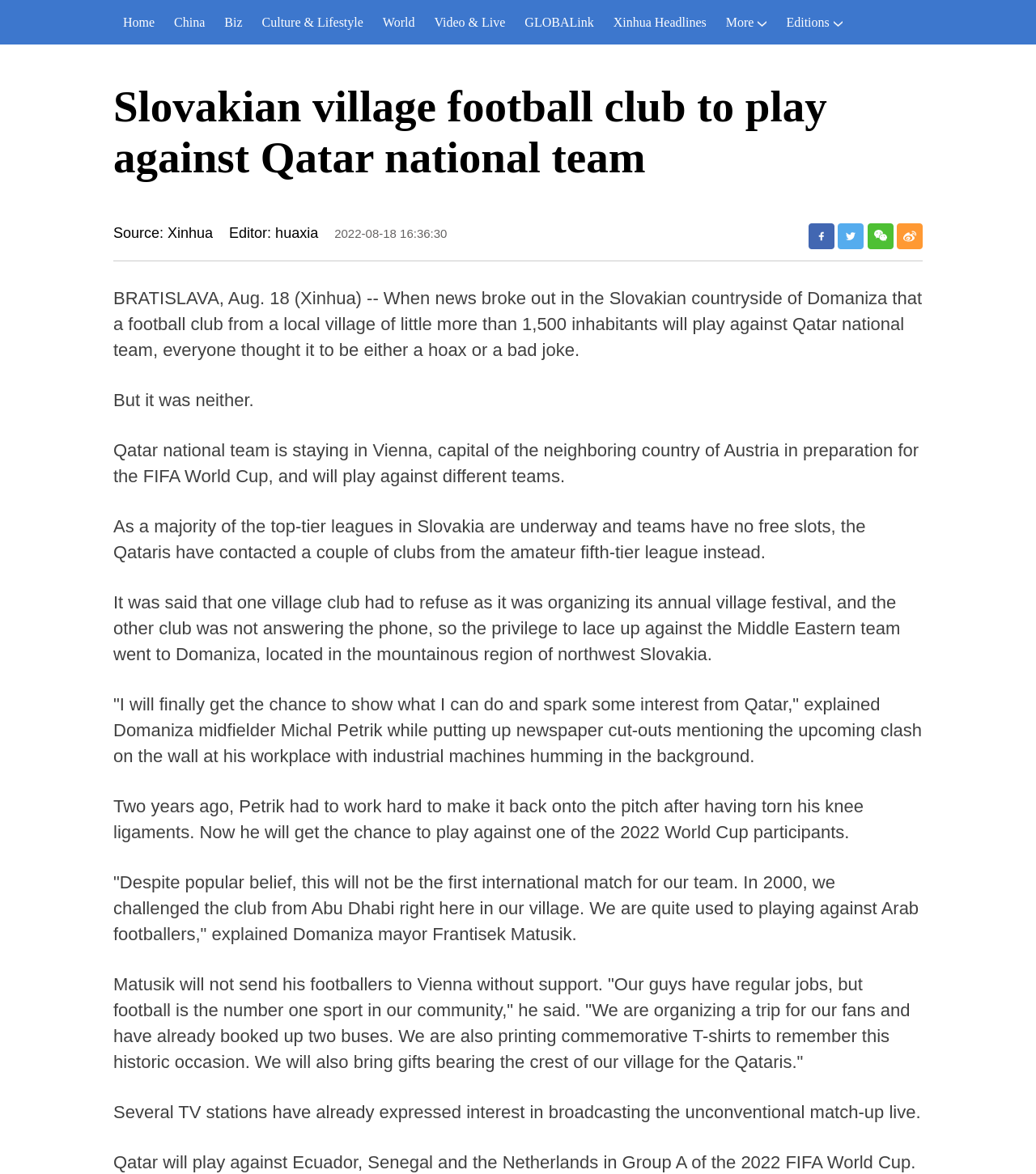What is the source of the article?
From the details in the image, provide a complete and detailed answer to the question.

The source of the article is mentioned at the top of the webpage, below the main heading, as 'Source: Xinhua'.